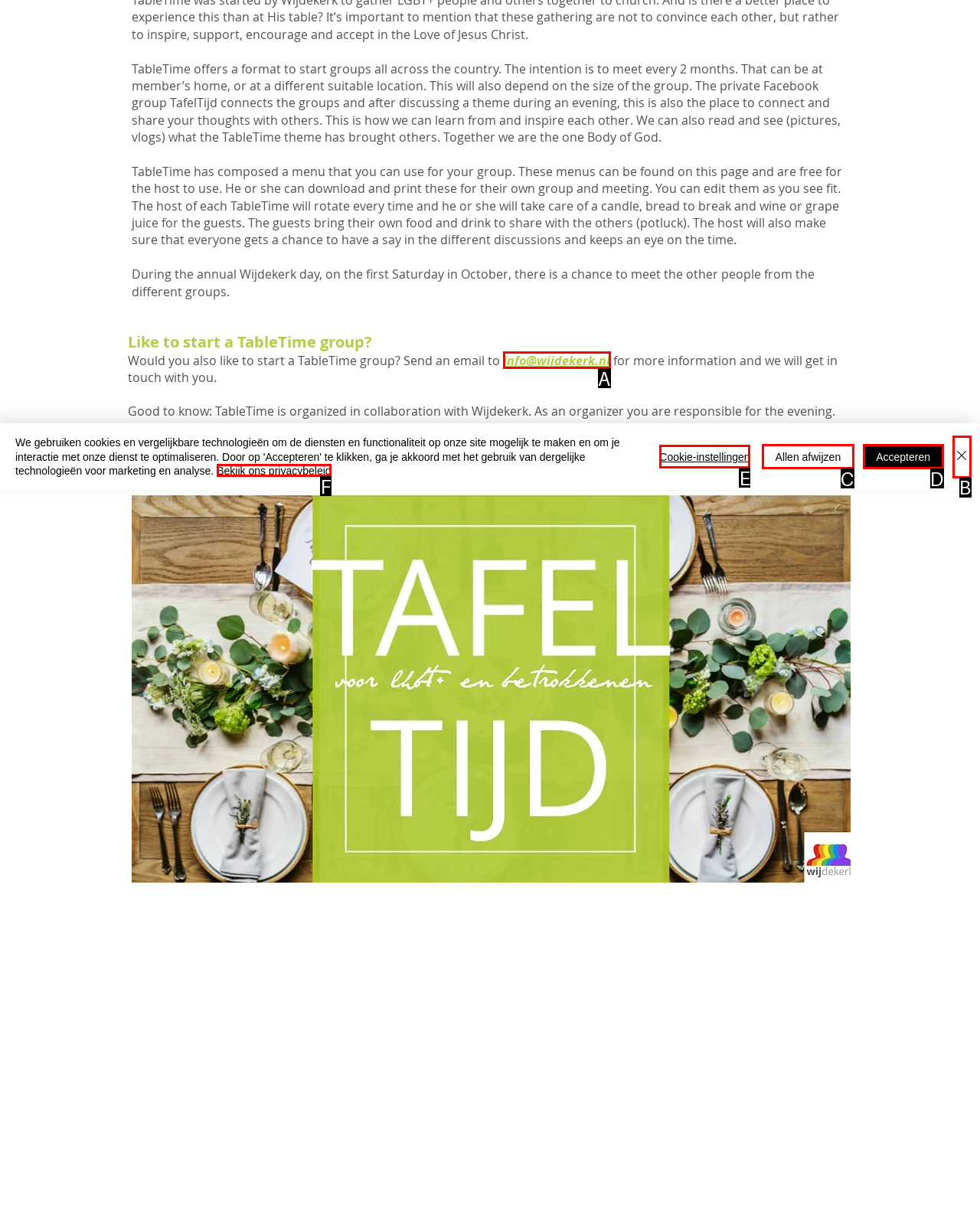Based on the description: Accepteren, select the HTML element that fits best. Provide the letter of the matching option.

D